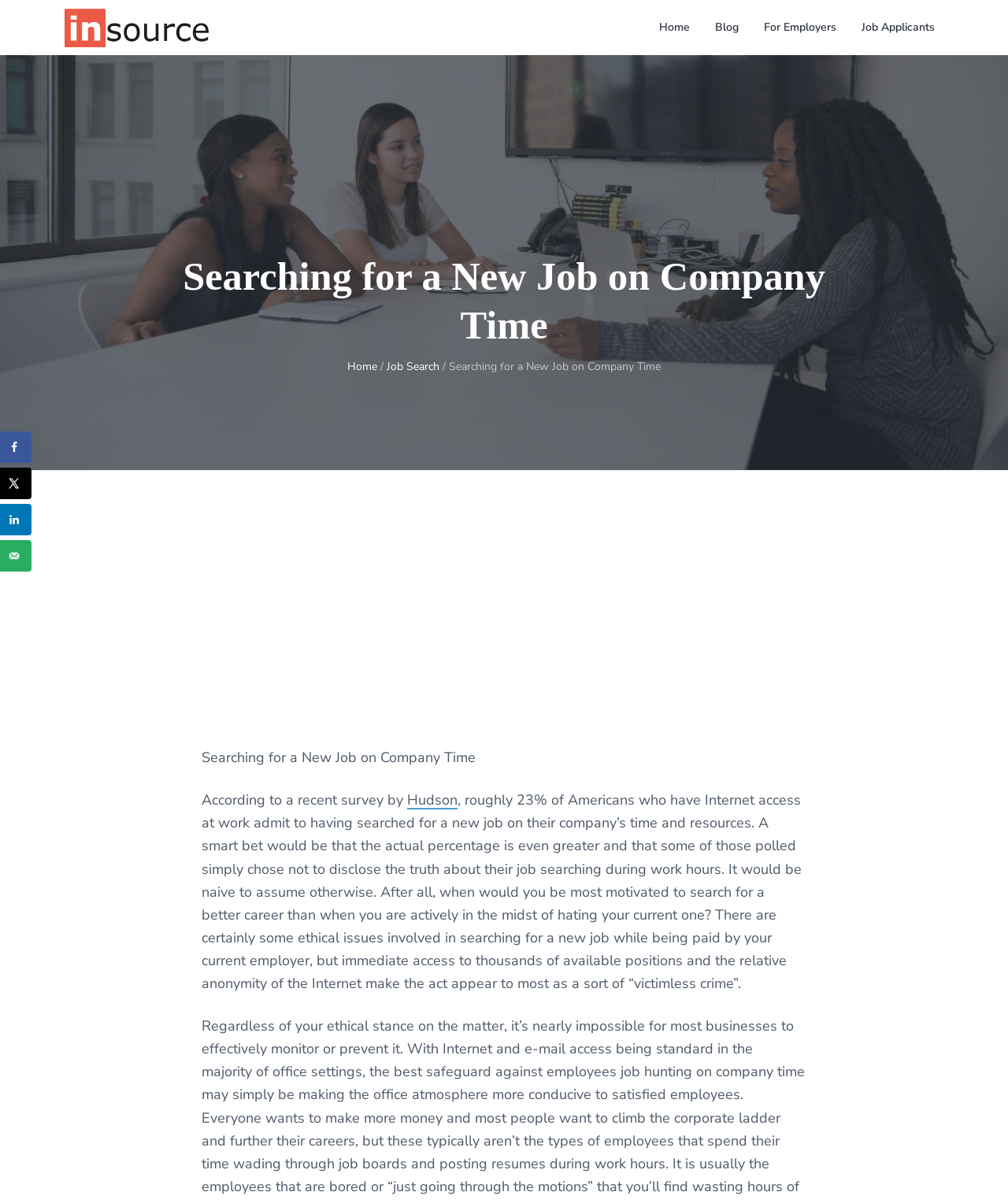Please identify the coordinates of the bounding box for the clickable region that will accomplish this instruction: "Click on the 'Insource Staffing' link".

[0.06, 0.005, 0.208, 0.041]